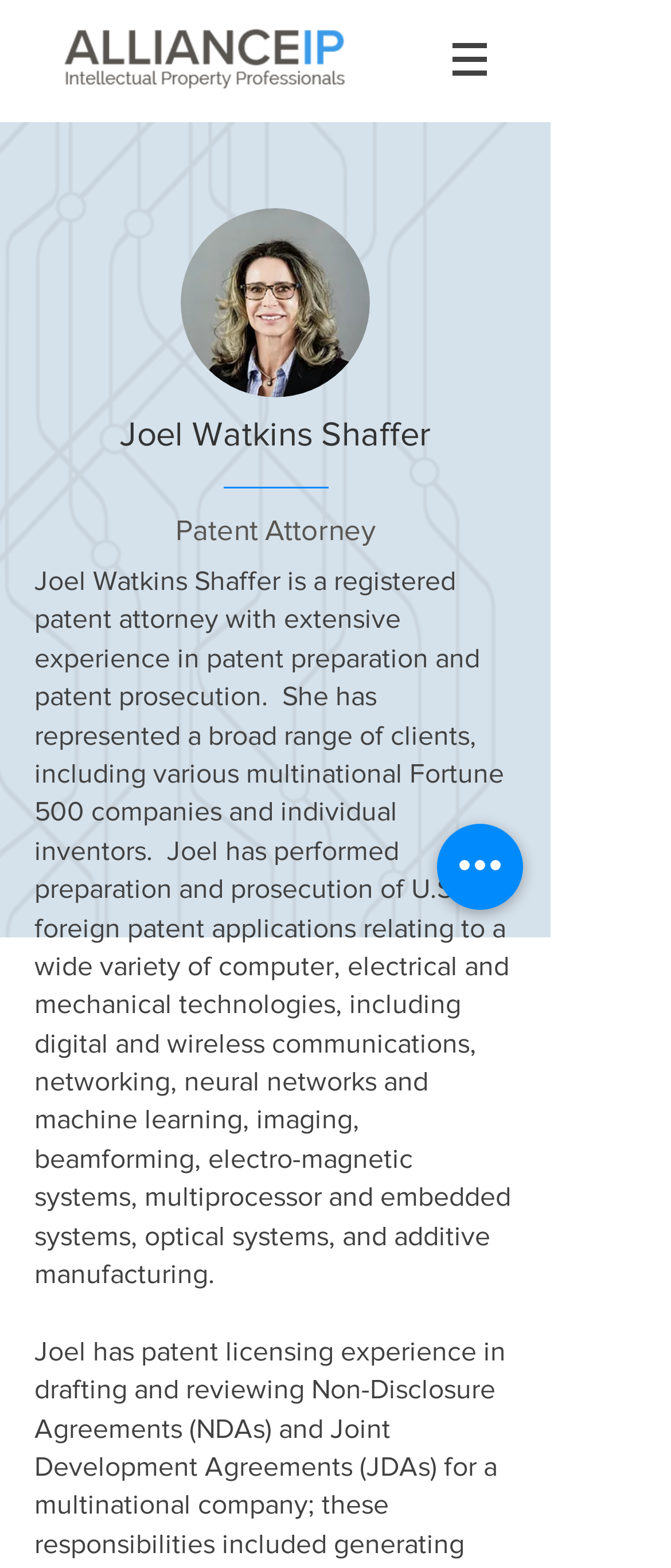How many images are on the webpage?
Using the image as a reference, answer the question in detail.

There are two image elements on the webpage: one is the company logo 'AllianceIP-Logo.png', and the other is 'Joel.jpg', which is likely a photo of Joel Watkins Shaffer.